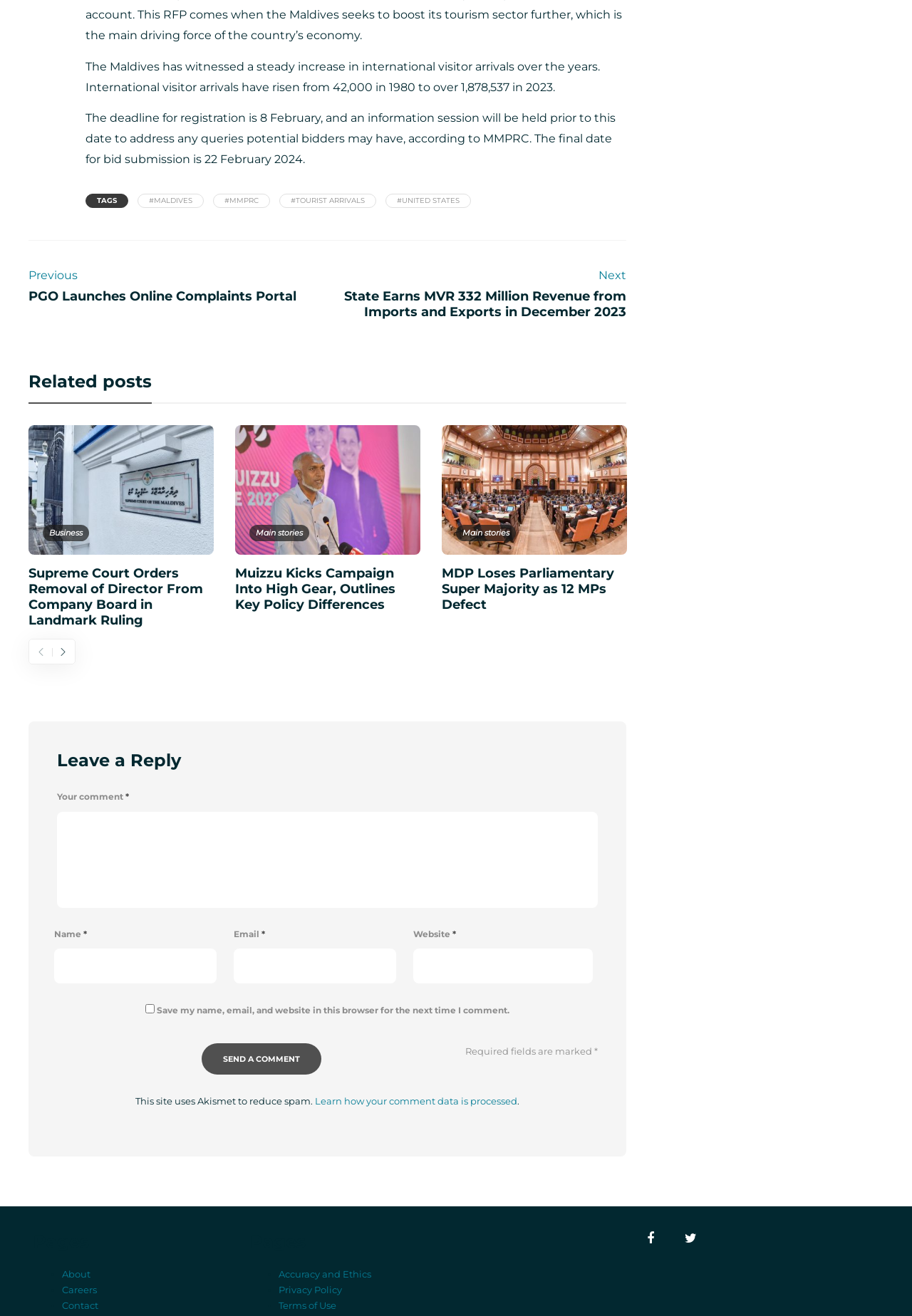Given the description of the UI element: "Main stories", predict the bounding box coordinates in the form of [left, top, right, bottom], with each value being a float between 0 and 1.

[0.5, 0.399, 0.566, 0.411]